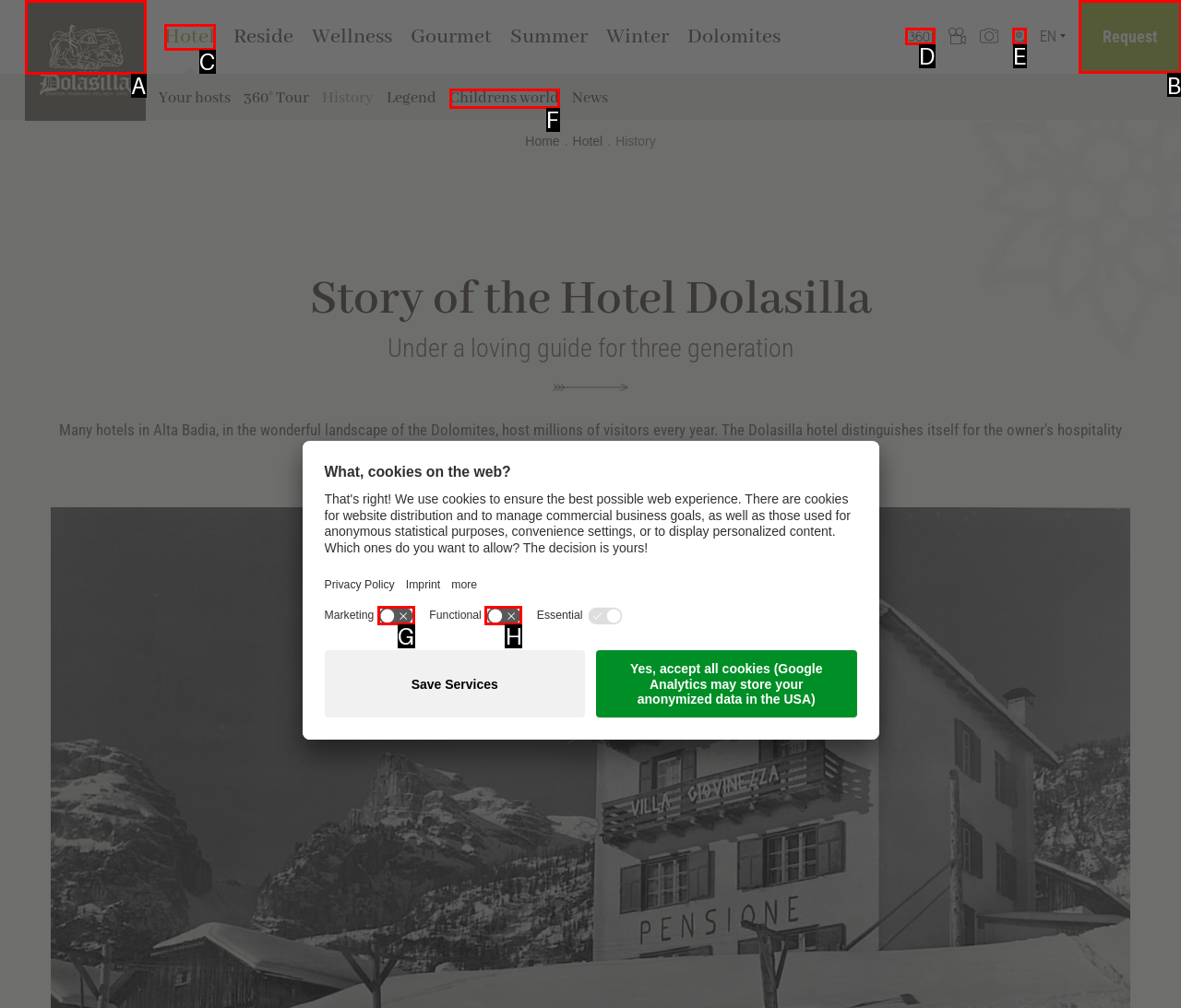Select the letter of the UI element that matches this task: Click the 'Request' link
Provide the answer as the letter of the correct choice.

B